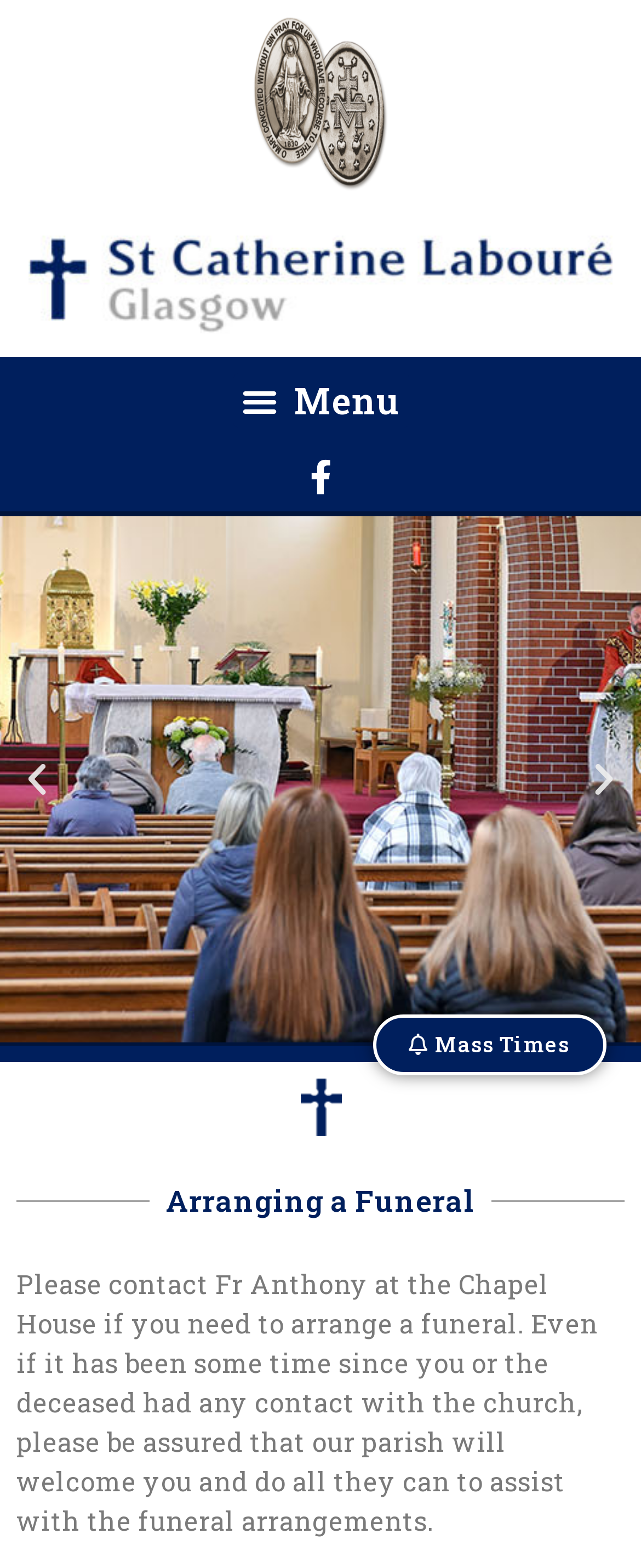Highlight the bounding box of the UI element that corresponds to this description: "Mass Times".

[0.582, 0.647, 0.946, 0.686]